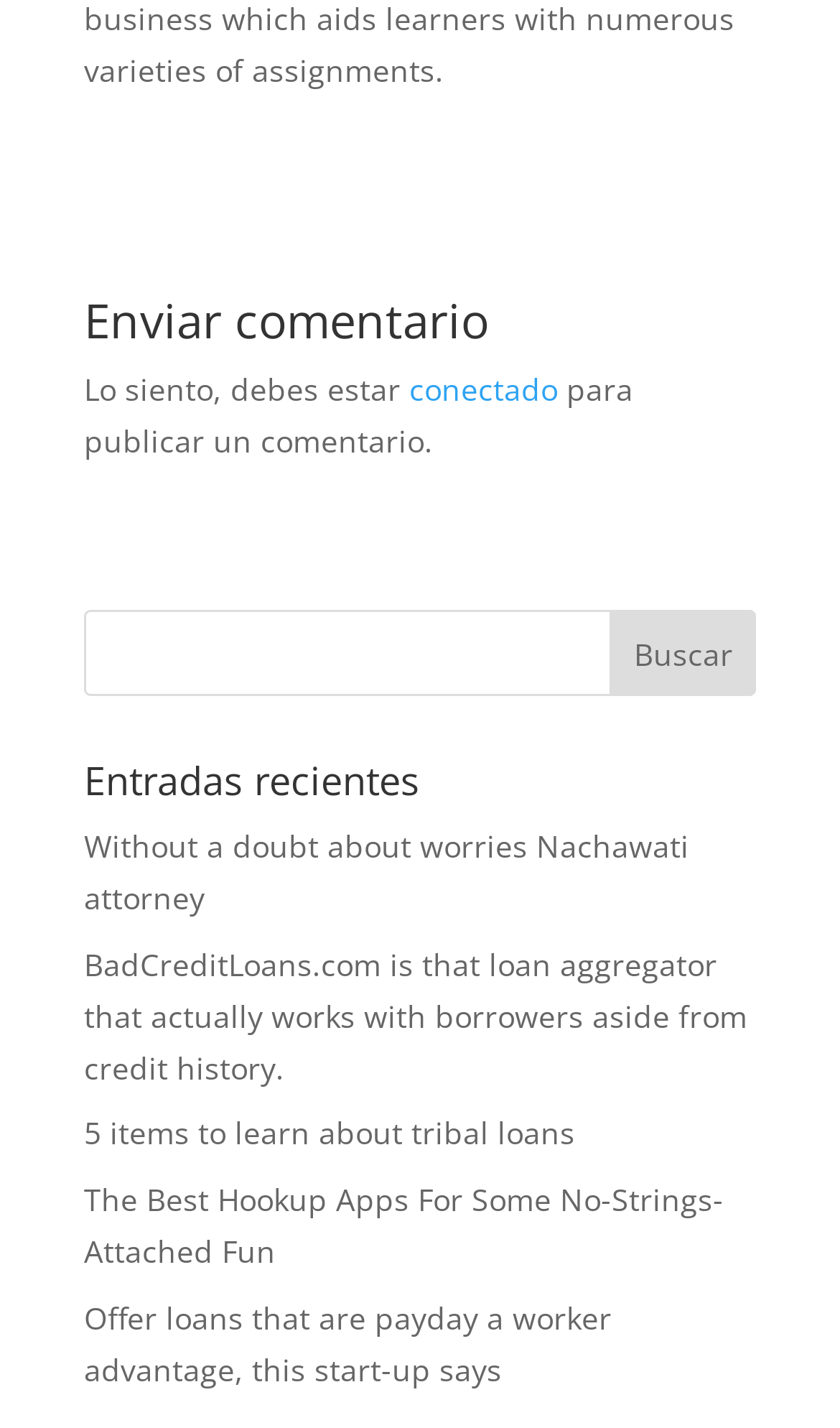What is the purpose of the textbox?
Please give a detailed answer to the question using the information shown in the image.

The textbox is located next to the 'Buscar' button, which suggests that it is used for searching. The bounding box coordinates of the textbox and the button are also close, indicating that they are related.